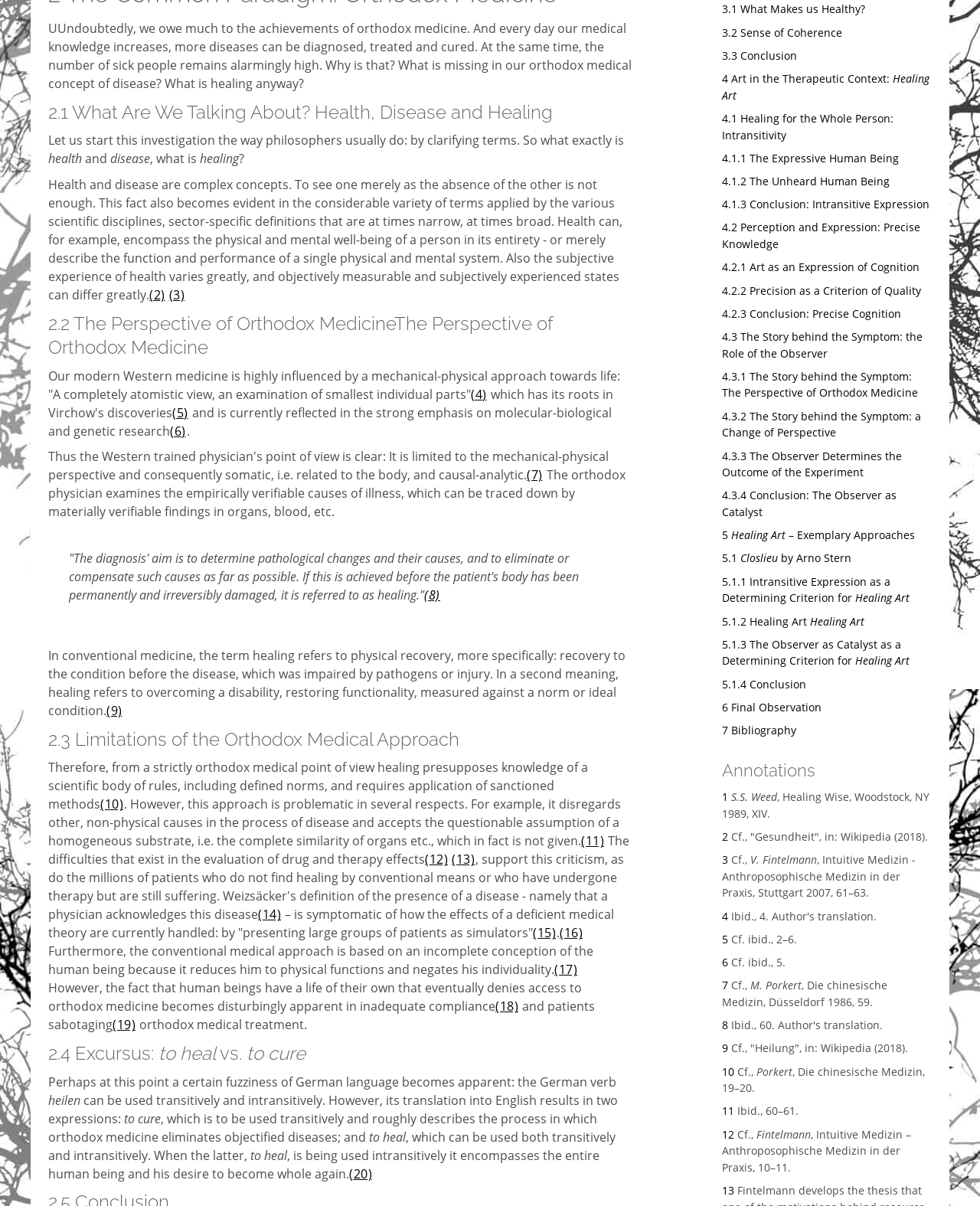What is the author's view on orthodox medicine?
Provide a detailed and extensive answer to the question.

The author seems to be critical of orthodox medicine, pointing out its limitations and flaws, such as its focus on physical functions and neglect of individuality, and its inability to address the root causes of disease.